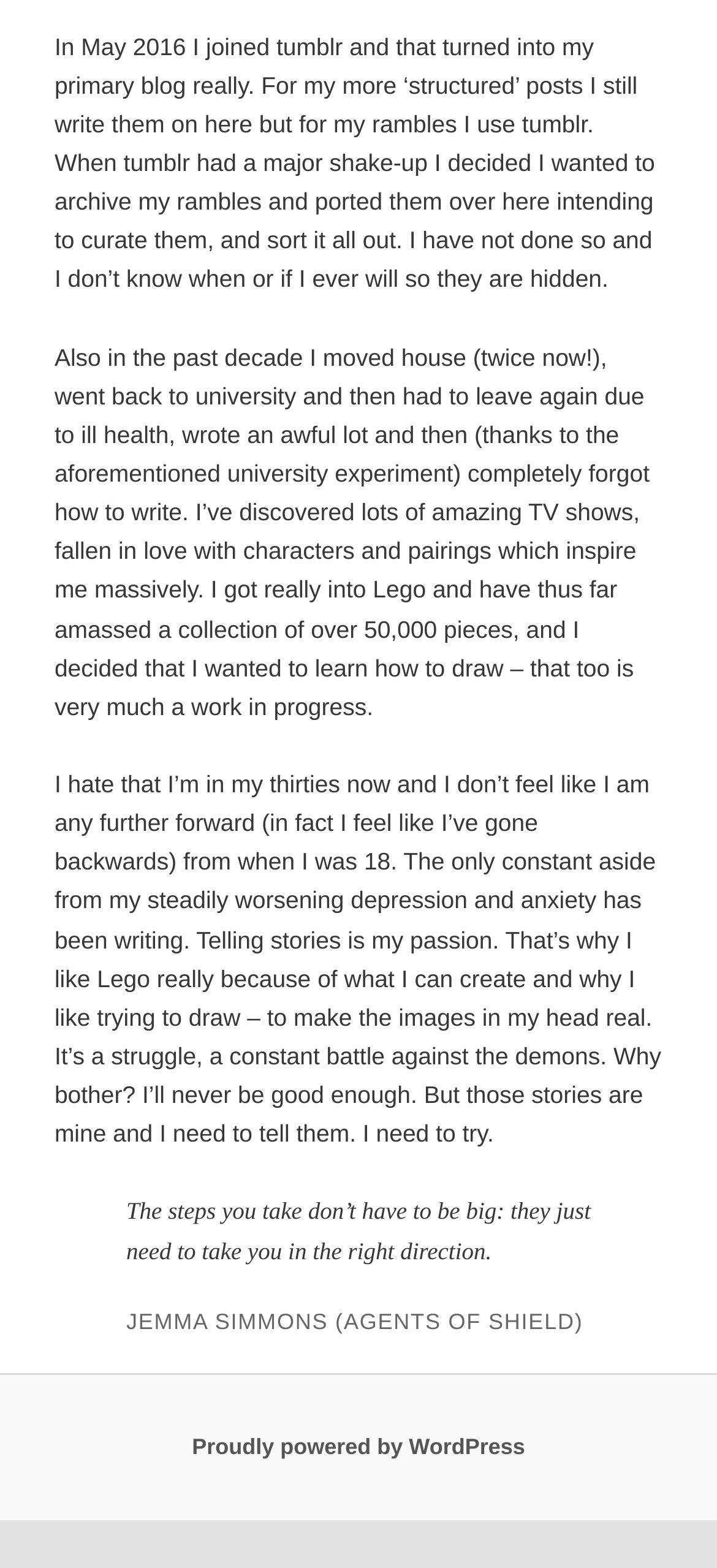Please respond to the question with a concise word or phrase:
What is the author's current age range?

Thirties